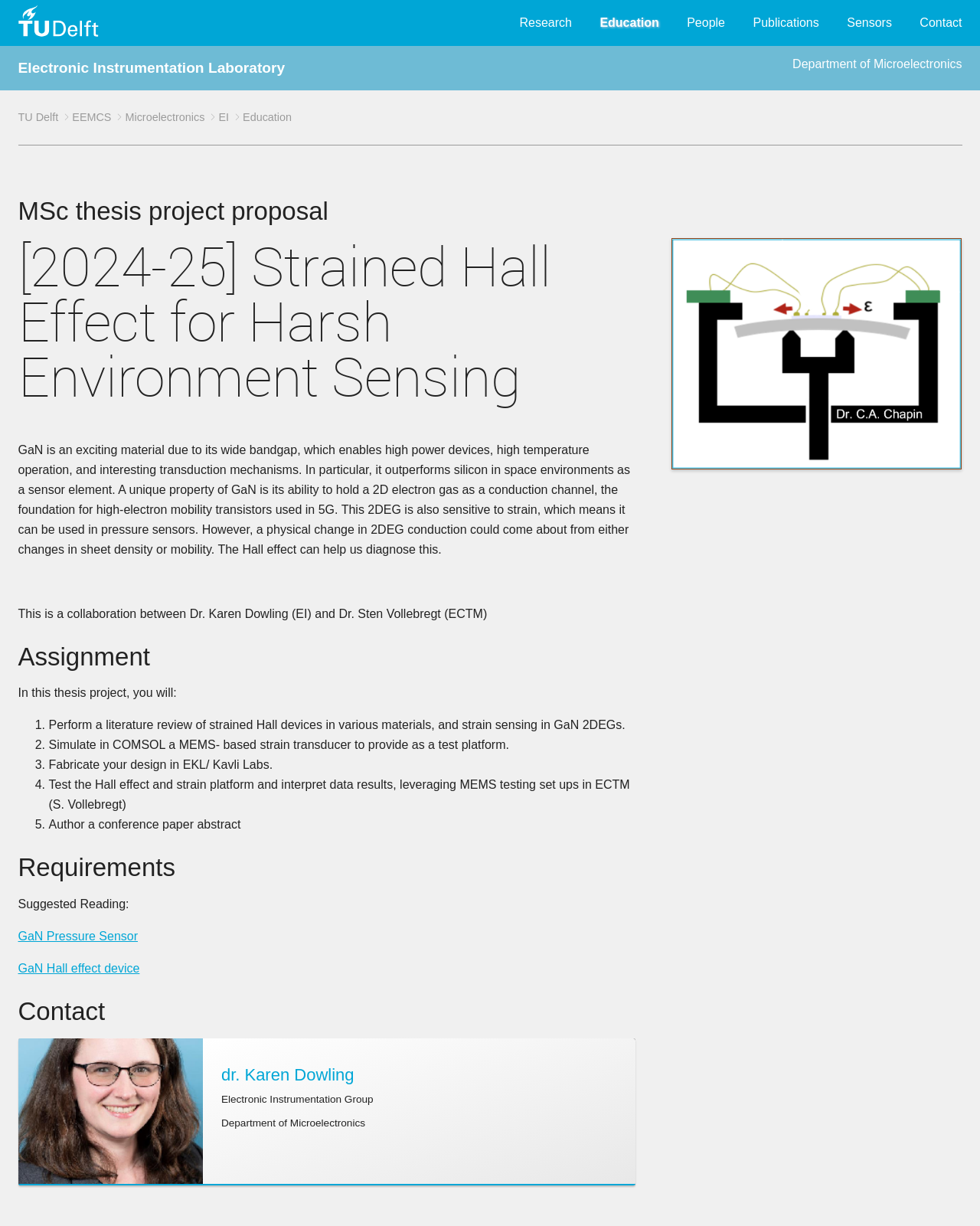Answer the question using only a single word or phrase: 
How many tasks are assigned to the student in the thesis project?

5